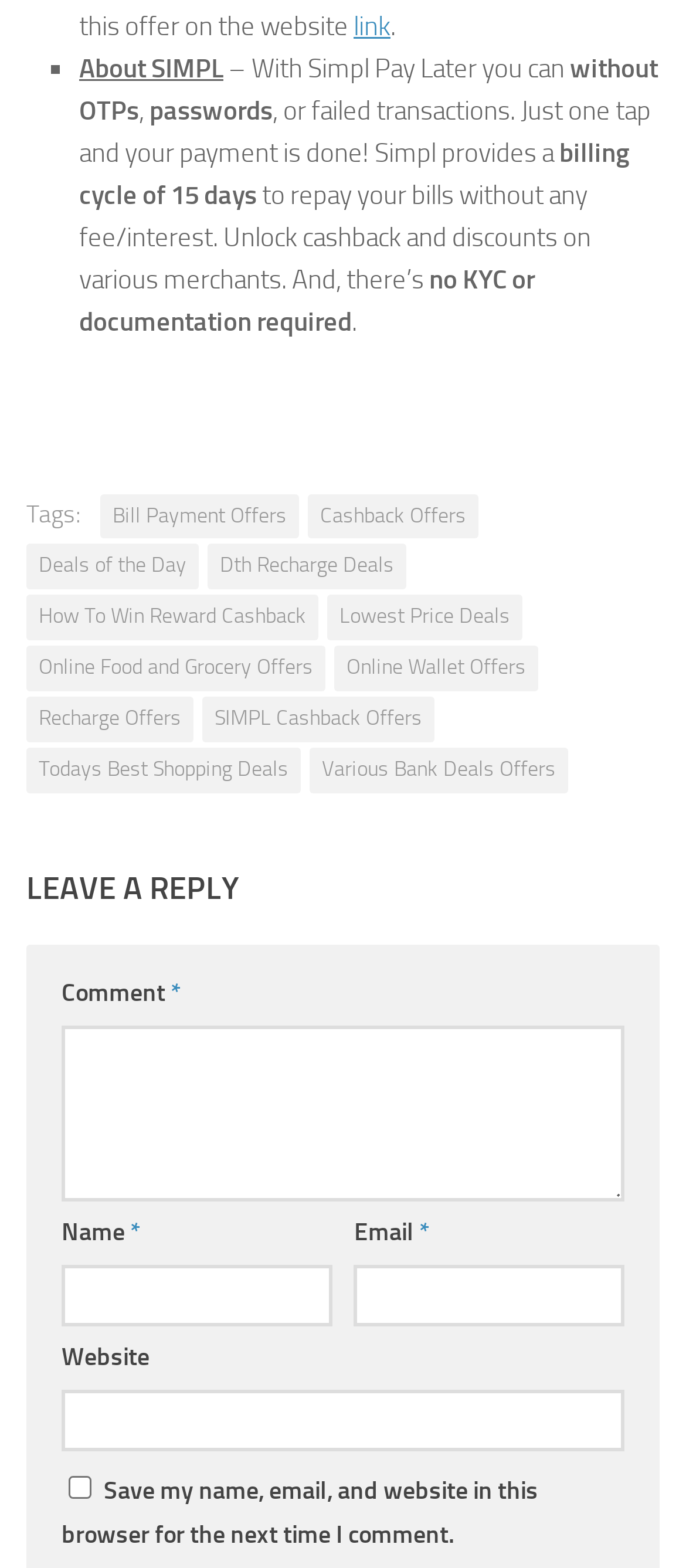Please determine the bounding box coordinates of the clickable area required to carry out the following instruction: "Click on the 'About SIMPL' link". The coordinates must be four float numbers between 0 and 1, represented as [left, top, right, bottom].

[0.115, 0.033, 0.326, 0.053]